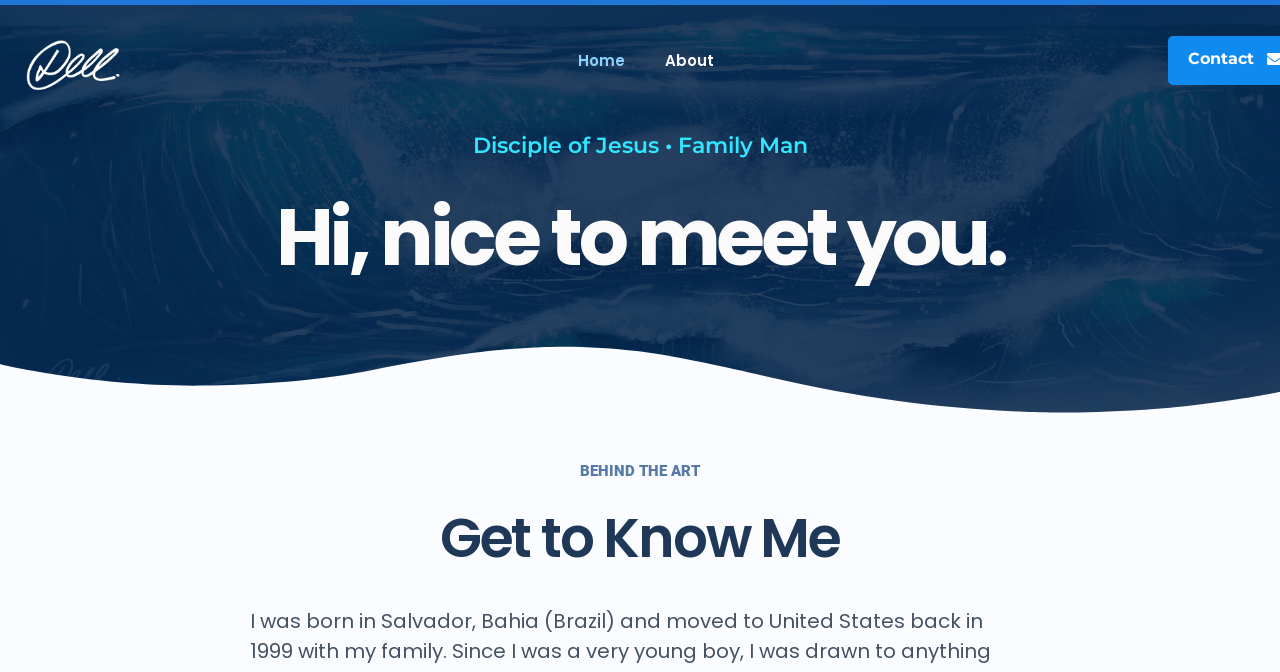Provide a thorough summary of the webpage.

The webpage is about the author, Dell, and is an "About Me" page. At the top left, there is a small link with no text. To the right of this link, there are two more links, "Home" and "About", which are likely navigation links. 

Below these links, there is a heading that describes Dell as a "Disciple of Jesus • Family Man". This heading is quite wide, spanning almost the entire width of the page. 

Further down, there is another heading that reads "Hi, nice to meet you." This heading is also quite wide, but not as wide as the previous one. 

In the lower middle of the page, there is a static text element that says "BEHIND THE ART". This text is relatively narrow and centered horizontally.

At the bottom of the page, there is a heading that says "Get to Know Me". This heading is quite wide, similar to the first two headings, and is likely a section title.